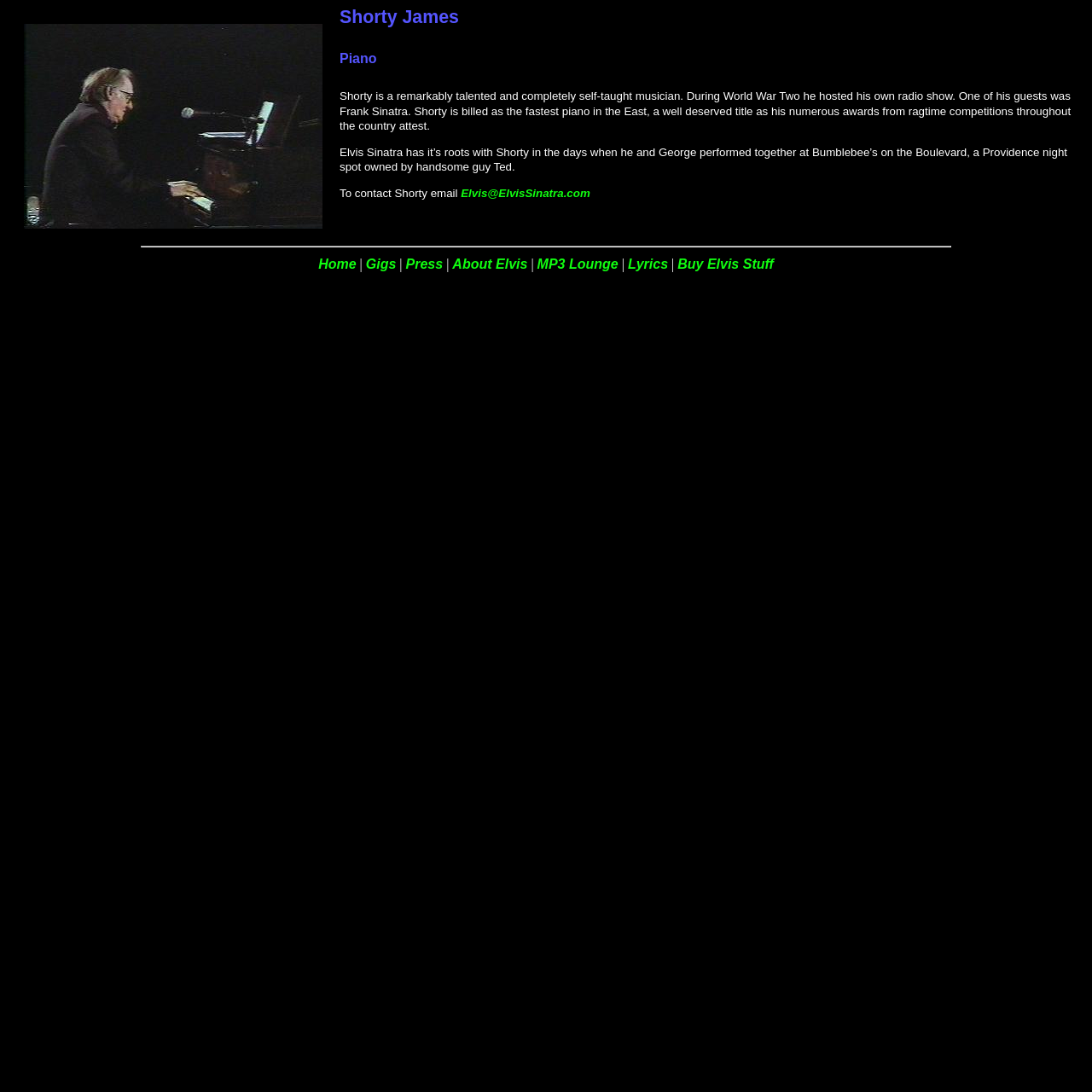Offer a thorough description of the webpage.

The webpage is about Elvis Sinatra: The Band! and features a prominent image of "Shorty Pic" at the top left corner. Below the image, there are two headings, "Shorty James" and "Piano", which are aligned to the left edge of the page. 

Following the headings, there are three paragraphs of text that describe Shorty's background and accomplishments as a musician. The text is positioned to the right of the image and spans most of the page's width. 

Below the paragraphs, there is a horizontal separator line that divides the page into two sections. The lower section contains a table with a single row of navigation links, including "Home", "Gigs", "Press", "About Elvis", "MP3 Lounge", "Lyrics", and "Buy Elvis Stuff". These links are evenly spaced and aligned to the left edge of the page. 

Additionally, there is a contact email link "Elvis@ElvisSinatra.com" positioned to the right of the second paragraph, which allows users to contact Shorty.